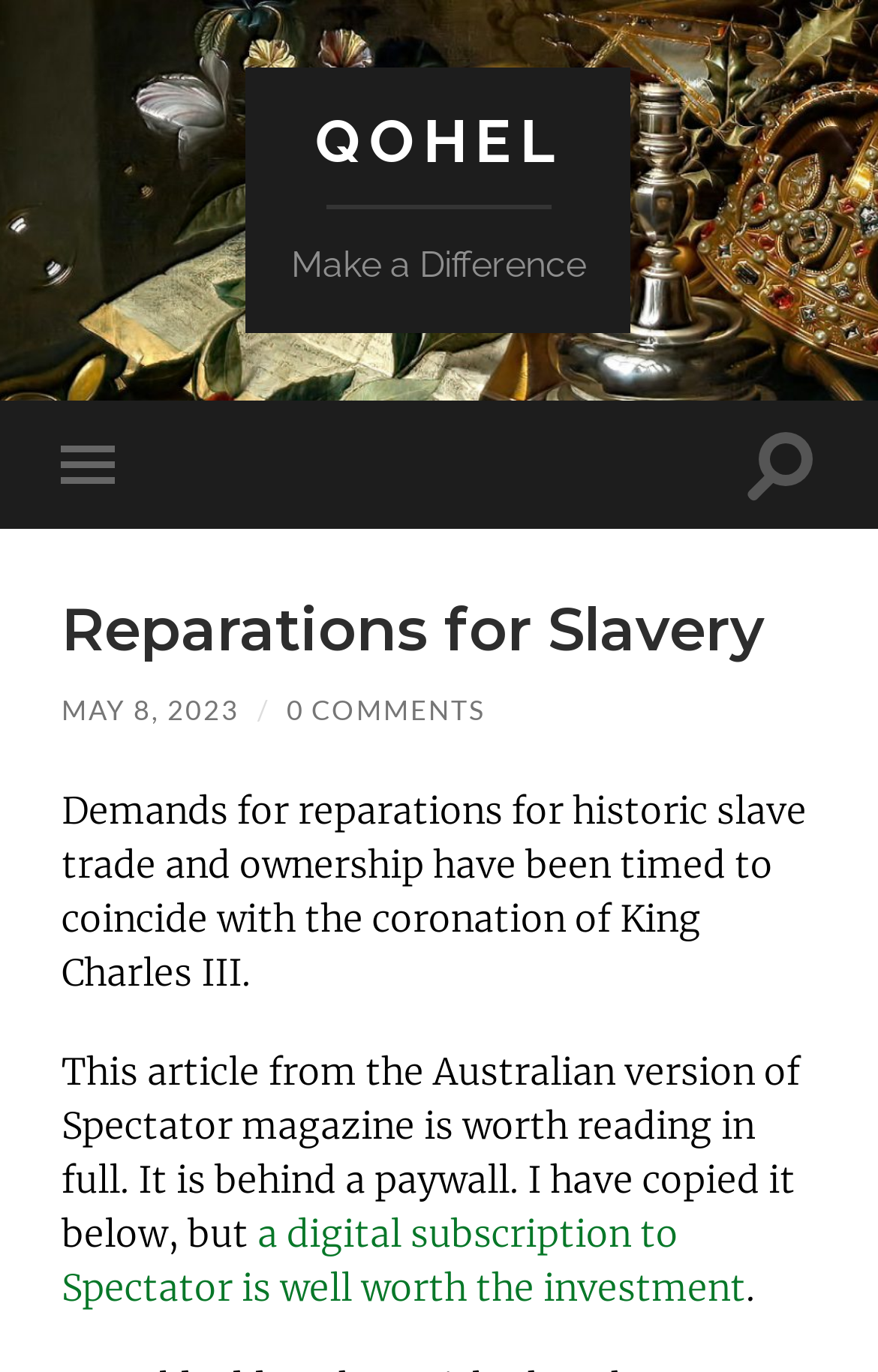Is the article behind a paywall?
Please look at the screenshot and answer using one word or phrase.

Yes